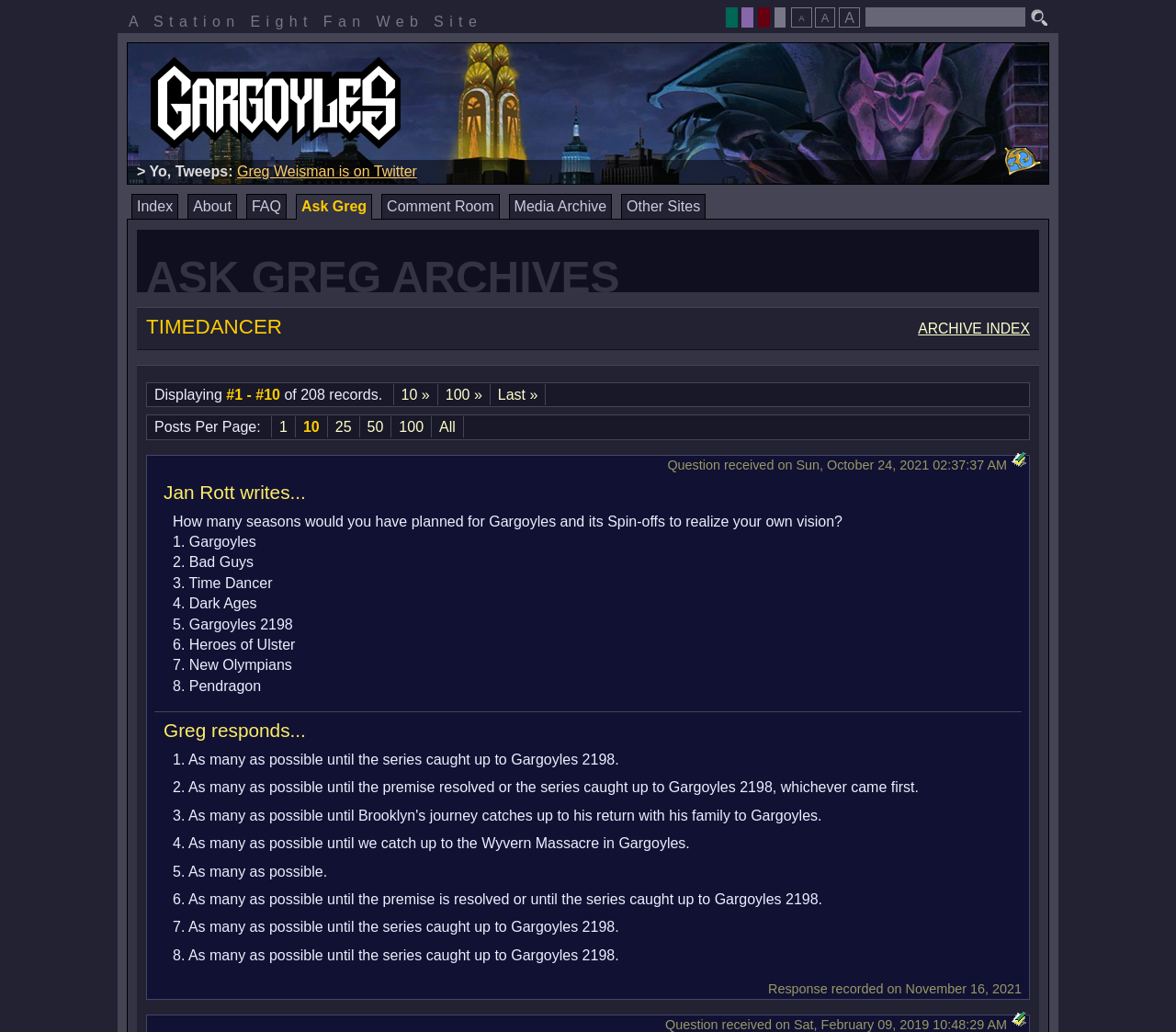Specify the bounding box coordinates of the area to click in order to follow the given instruction: "View Lawn Seed details."

None